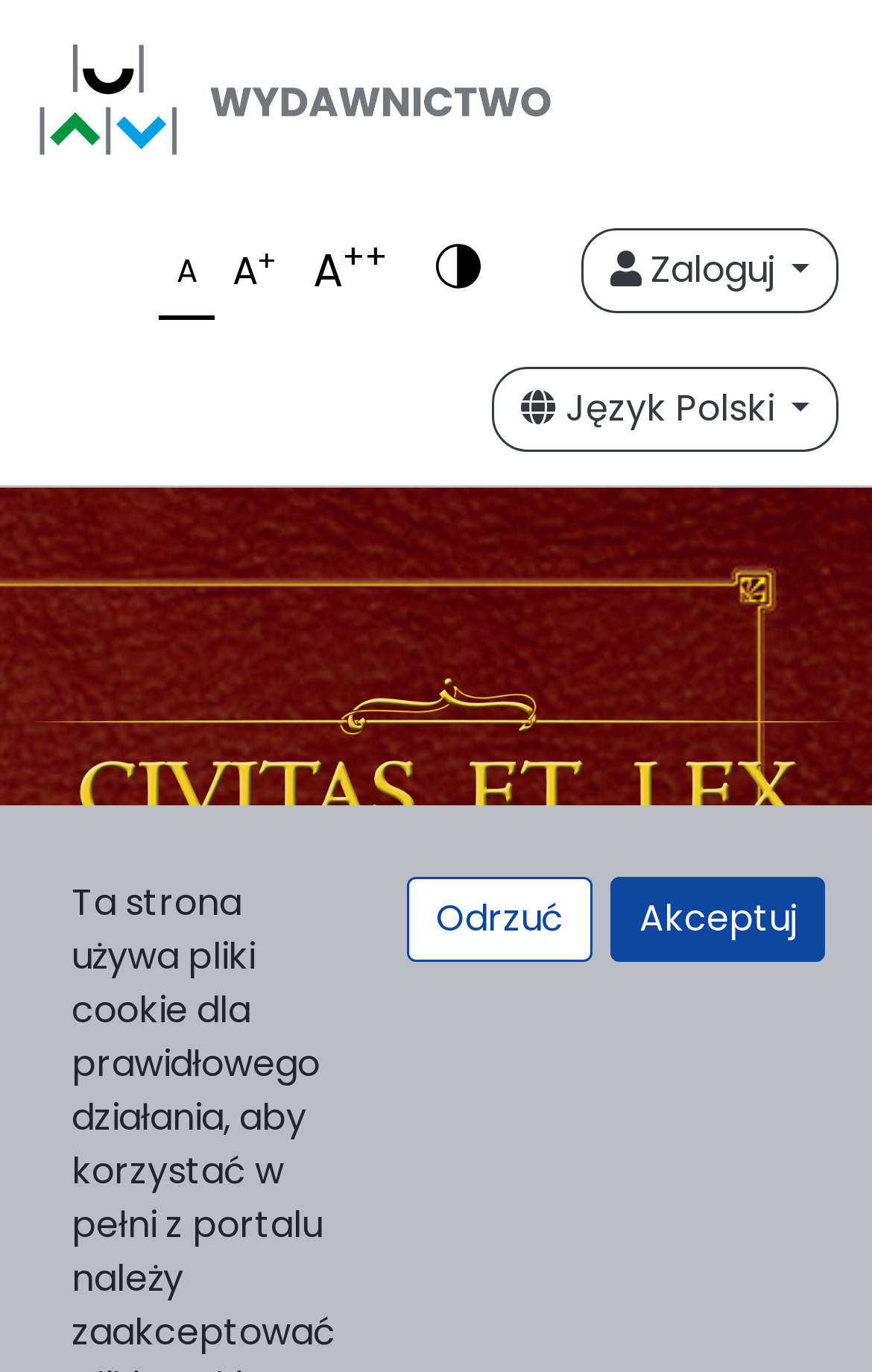Respond to the question below with a single word or phrase:
How many language options are available?

1